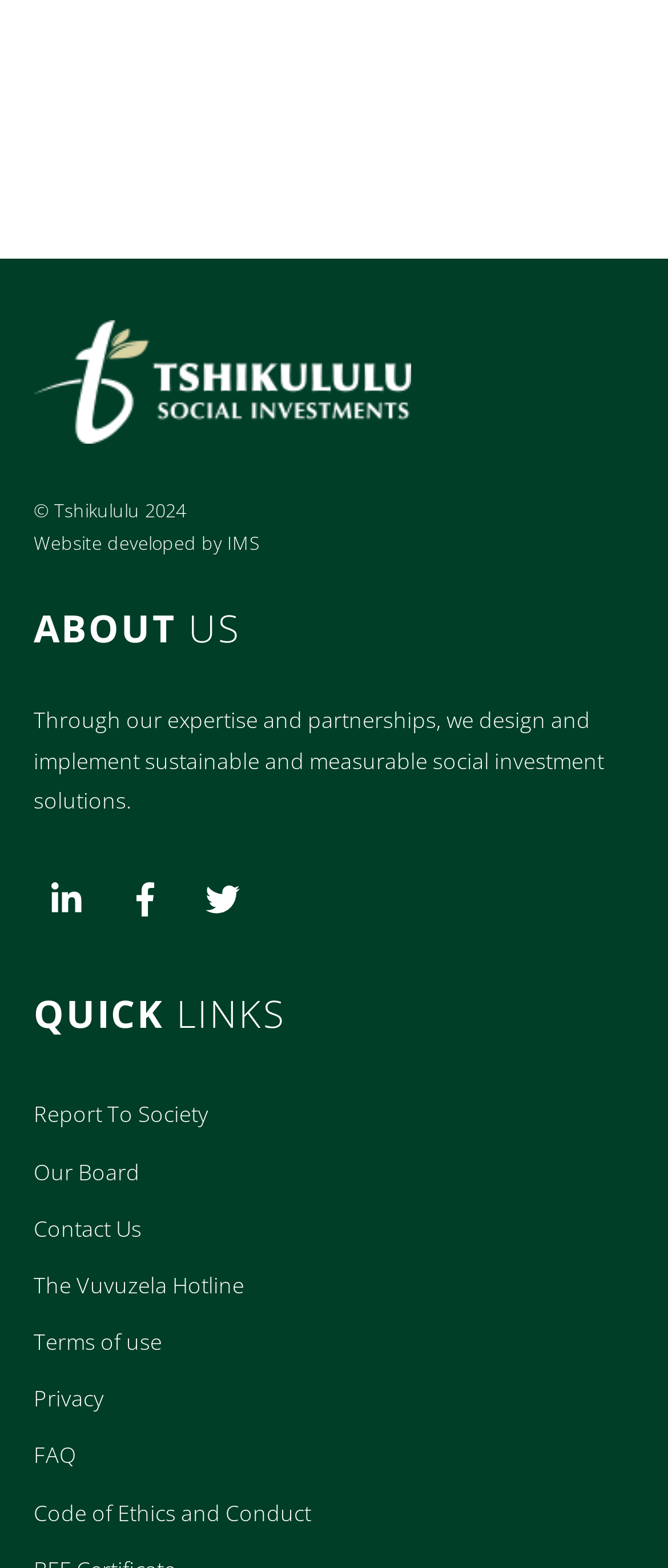Answer the following query concisely with a single word or phrase:
What are the quick links provided on the webpage?

Report To Society, Our Board, Contact Us, etc.